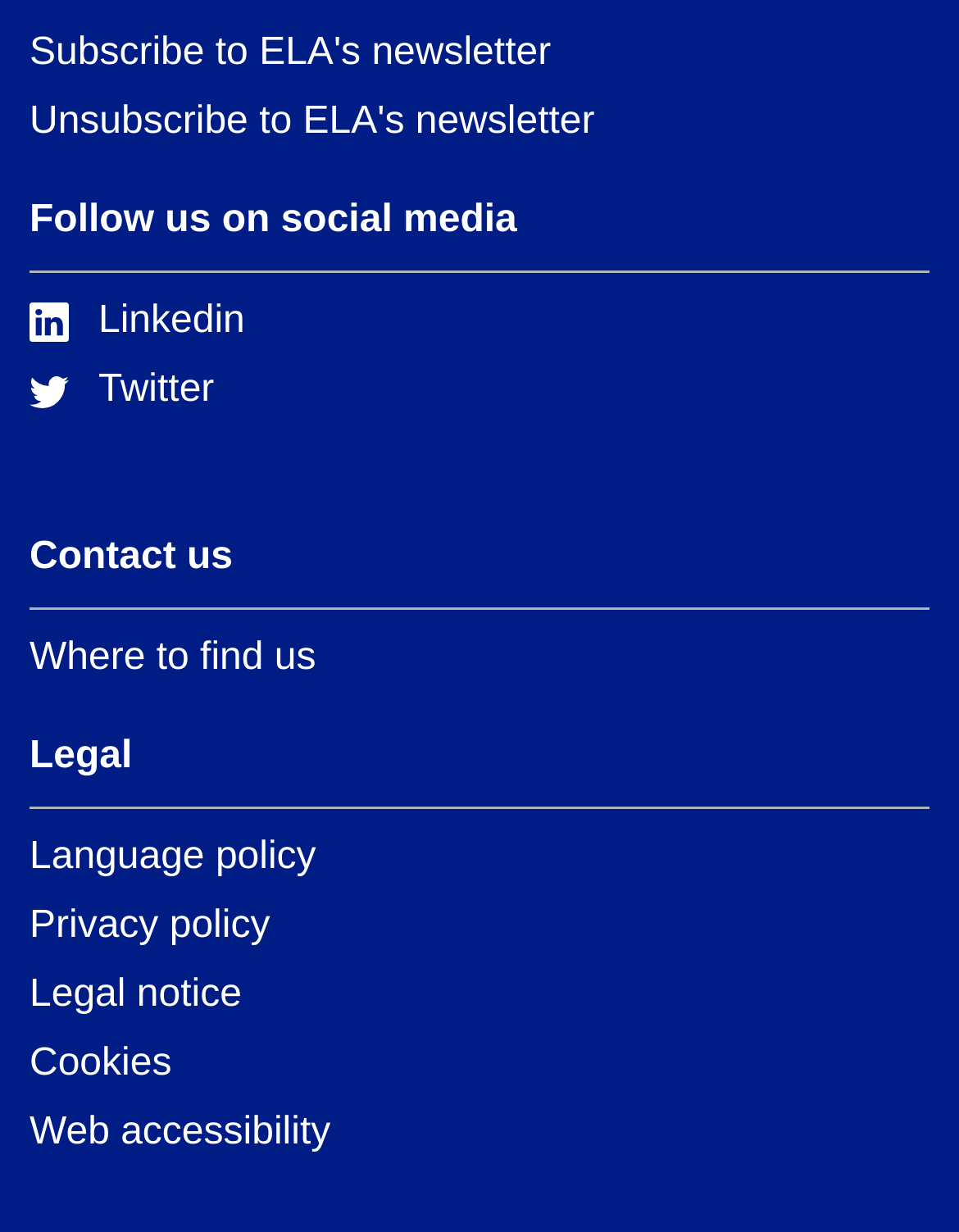Locate the bounding box of the UI element described by: "Linkedin" in the given webpage screenshot.

[0.031, 0.244, 0.255, 0.278]